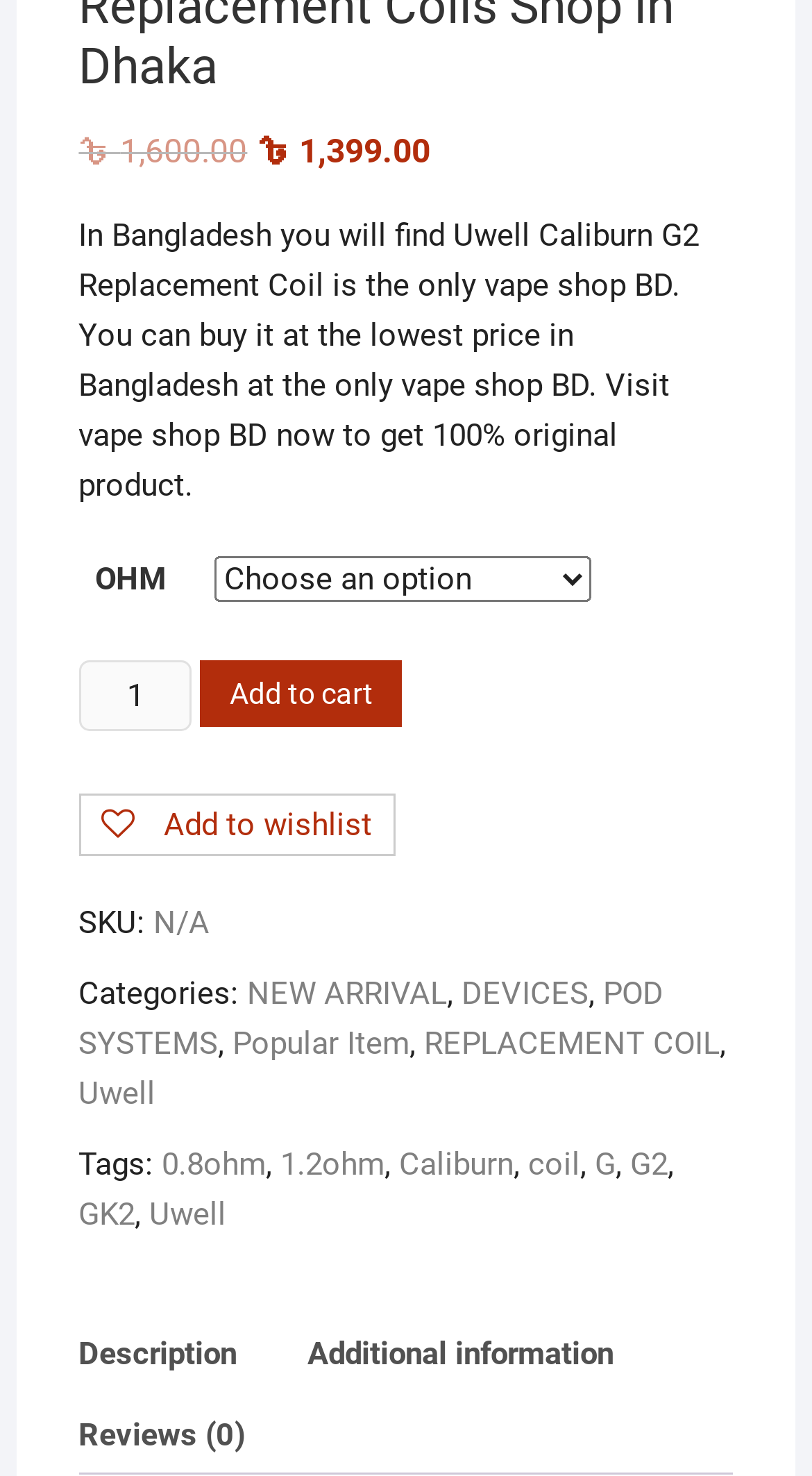Please mark the bounding box coordinates of the area that should be clicked to carry out the instruction: "Change product quantity".

[0.097, 0.448, 0.237, 0.496]